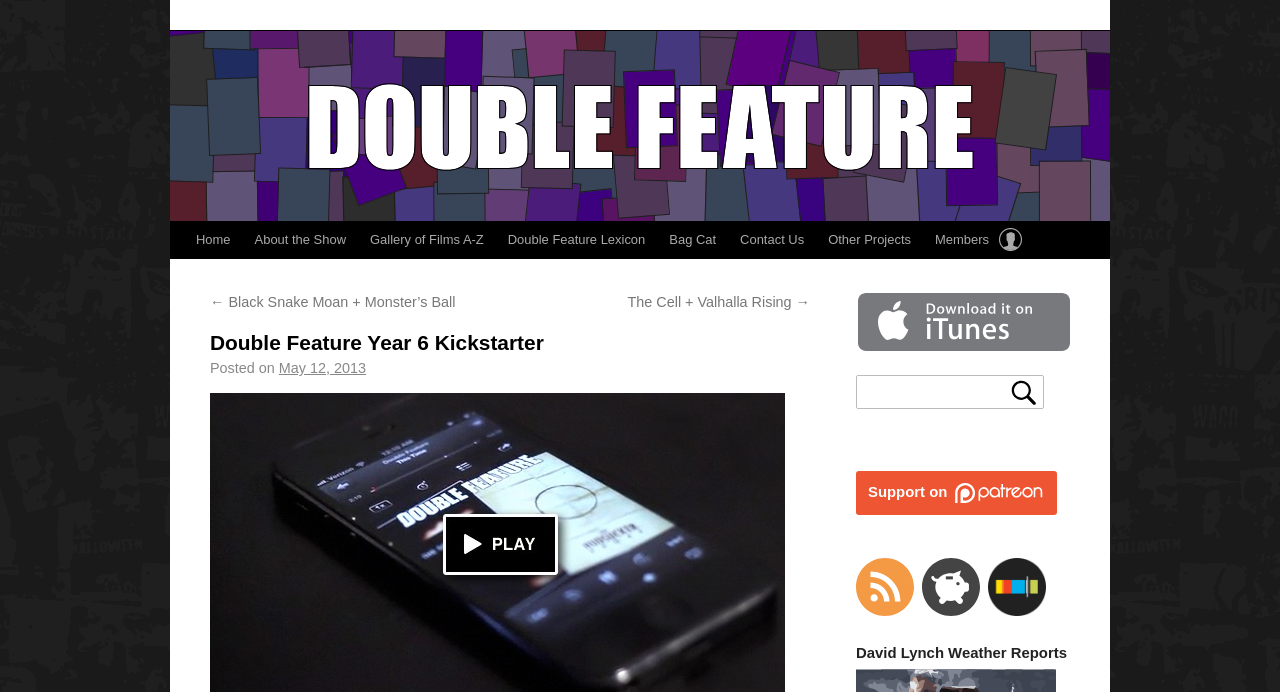How many images are in the 'Support on' section?
Please provide a full and detailed response to the question.

I looked at the 'Support on' section and found three images, each with a link around it.